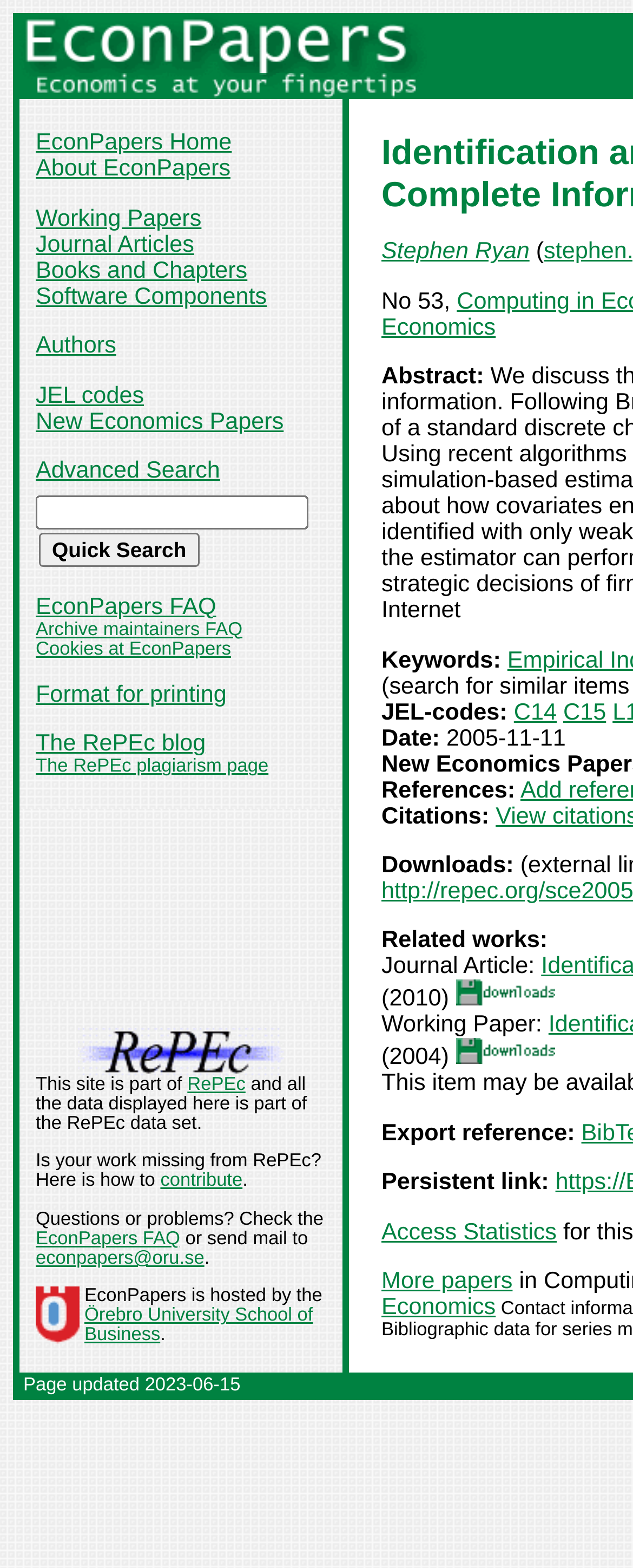Use a single word or phrase to answer the question:
What is the name of the university hosting EconPapers?

Örebro University